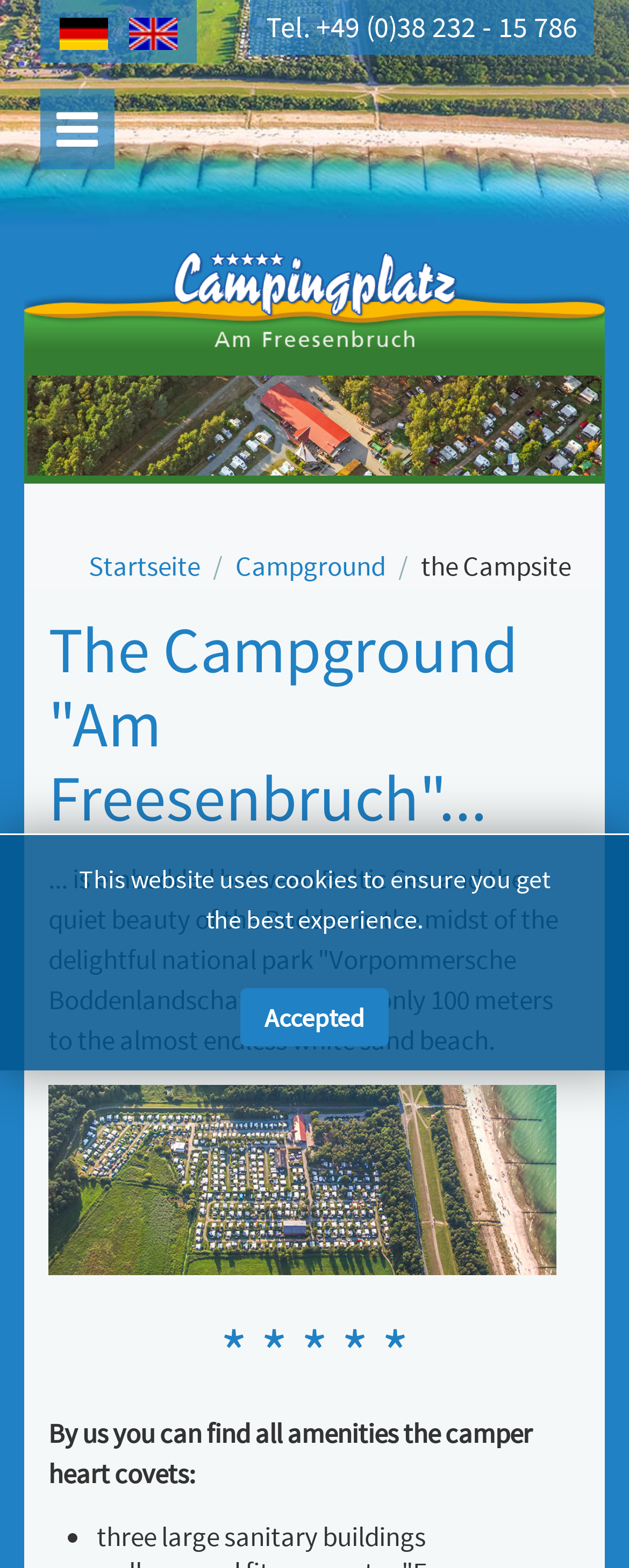What language options are available on the website?
Based on the screenshot, respond with a single word or phrase.

Deutsch and English